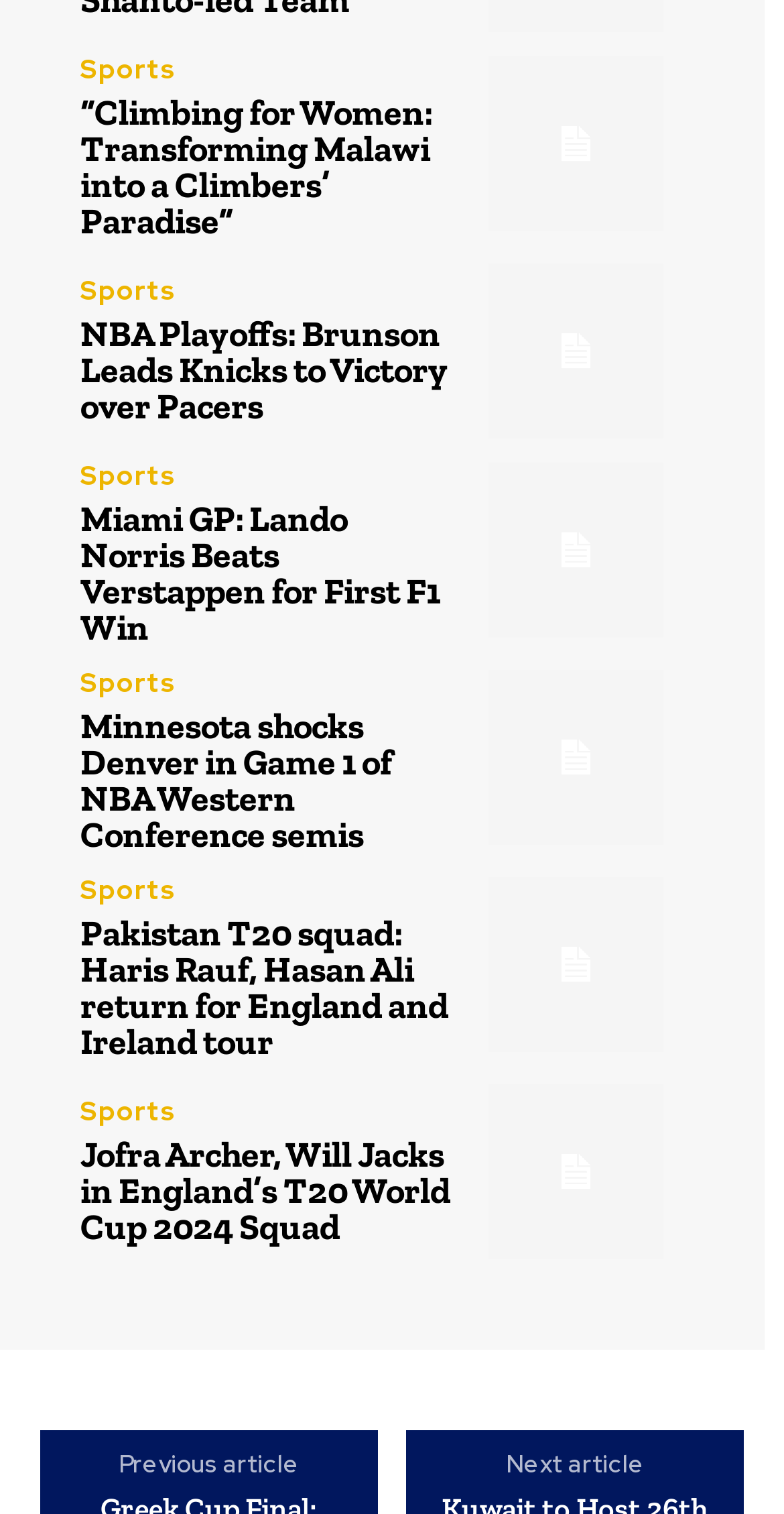How many links are there on this page?
Please answer using one word or phrase, based on the screenshot.

16